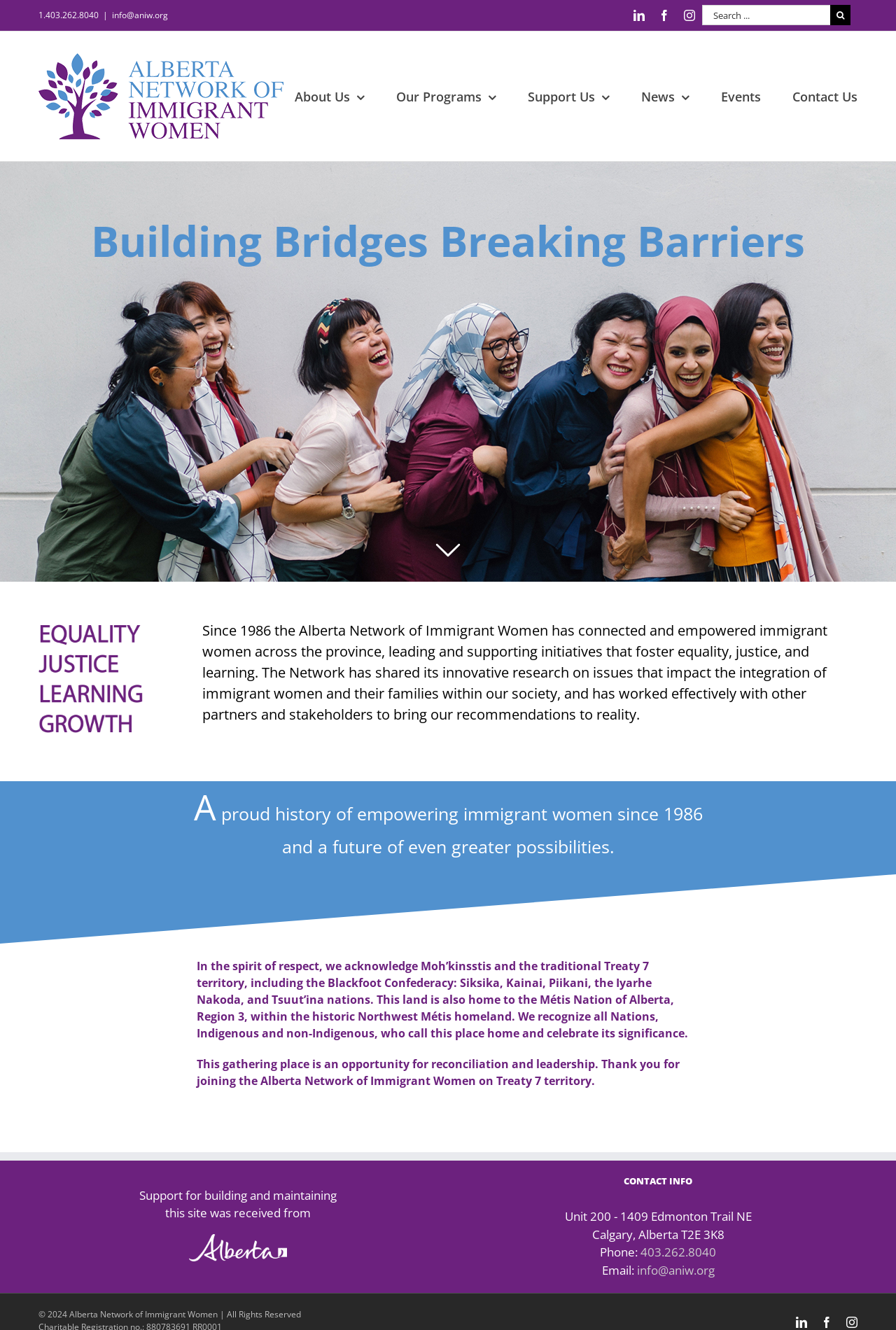From the screenshot, find the bounding box of the UI element matching this description: "value=""". Supply the bounding box coordinates in the form [left, top, right, bottom], each a float between 0 and 1.

[0.927, 0.004, 0.949, 0.019]